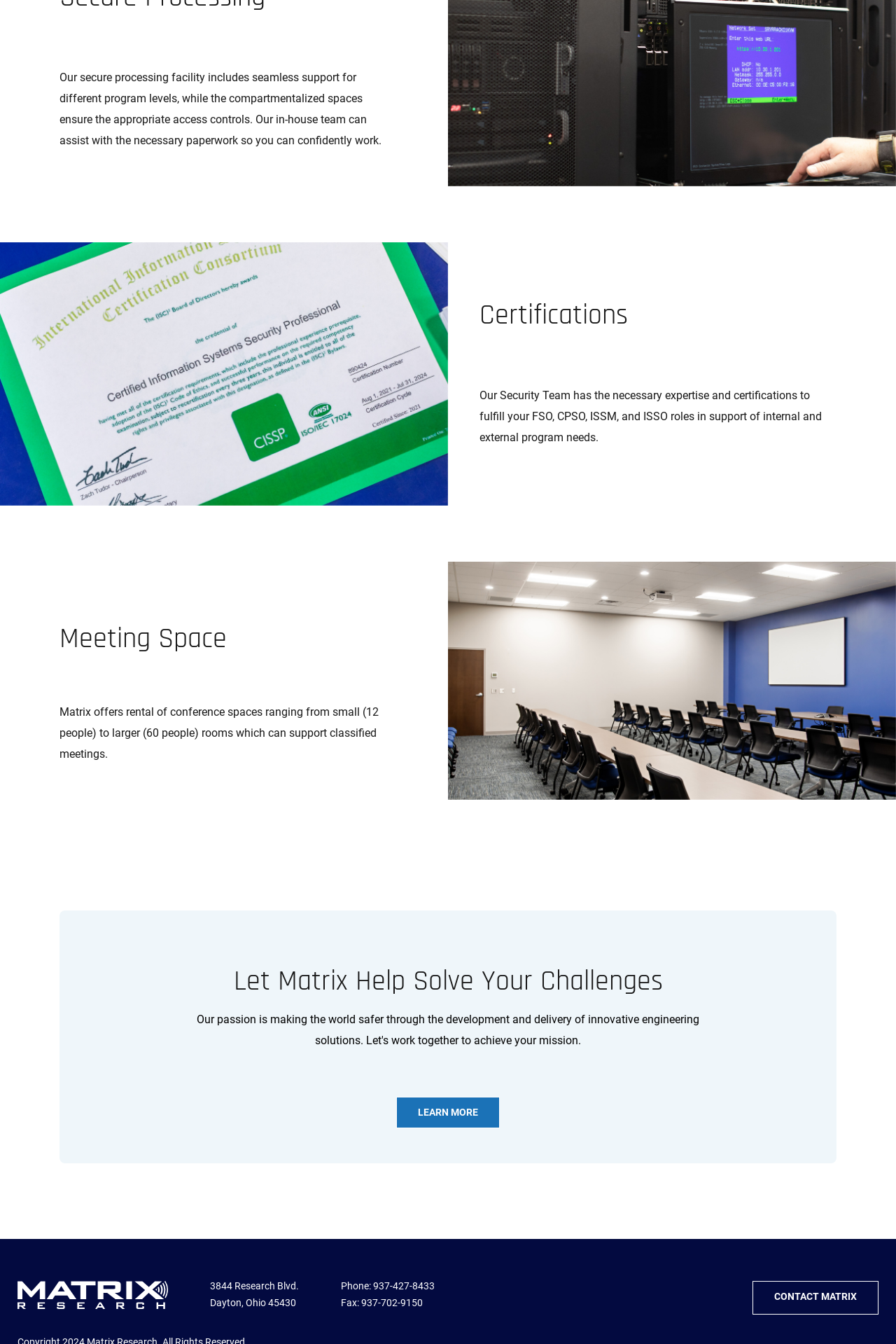Please answer the following question using a single word or phrase: What certifications does Matrix's Security Team hold?

FSO, CPSO, ISSM, ISSO